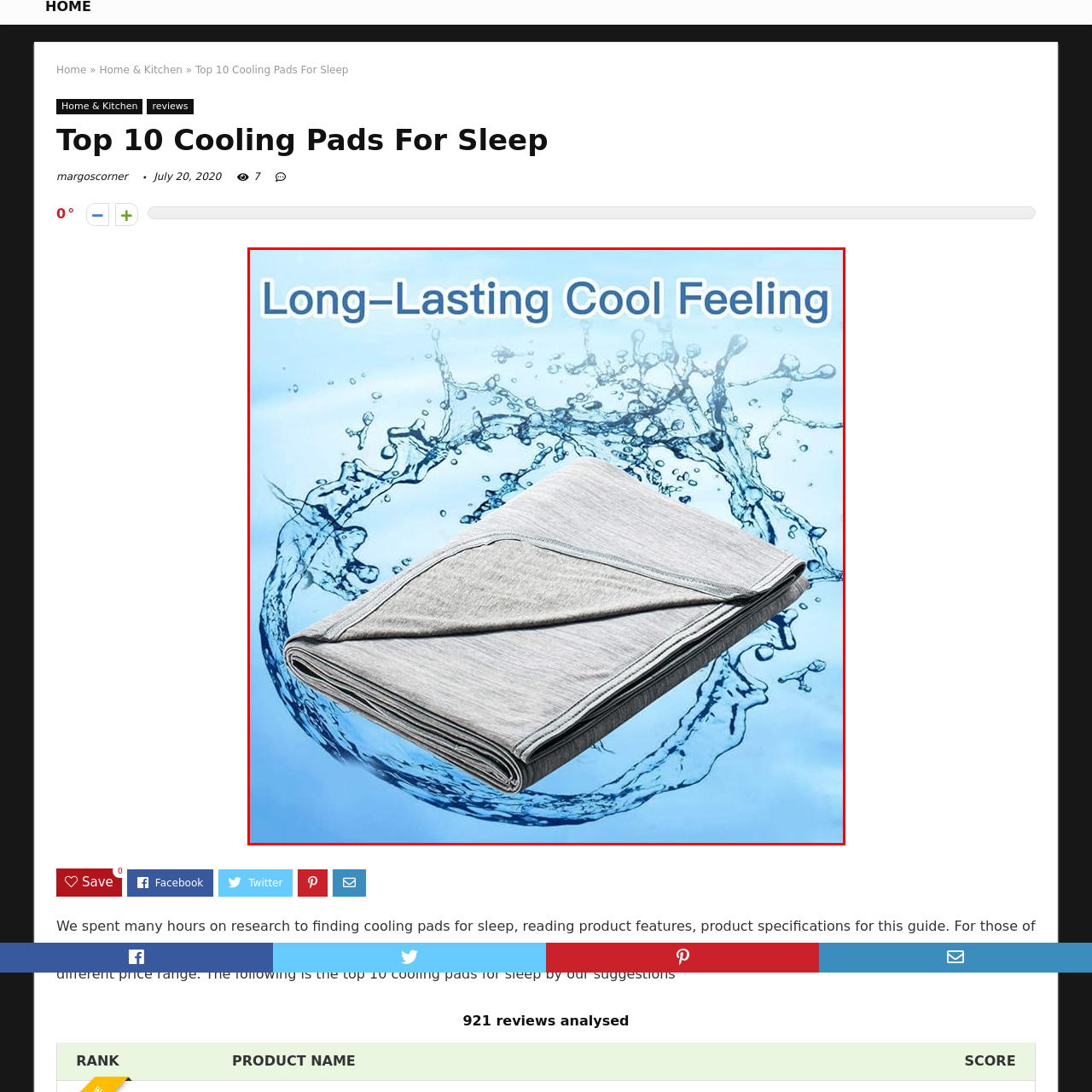What is the background theme of the image?
Focus on the image enclosed by the red bounding box and elaborate on your answer to the question based on the visual details present.

The background theme of the image is a soothing blue water theme, which adds to the impression of coolness and emphasizes the blanket's cooling properties.